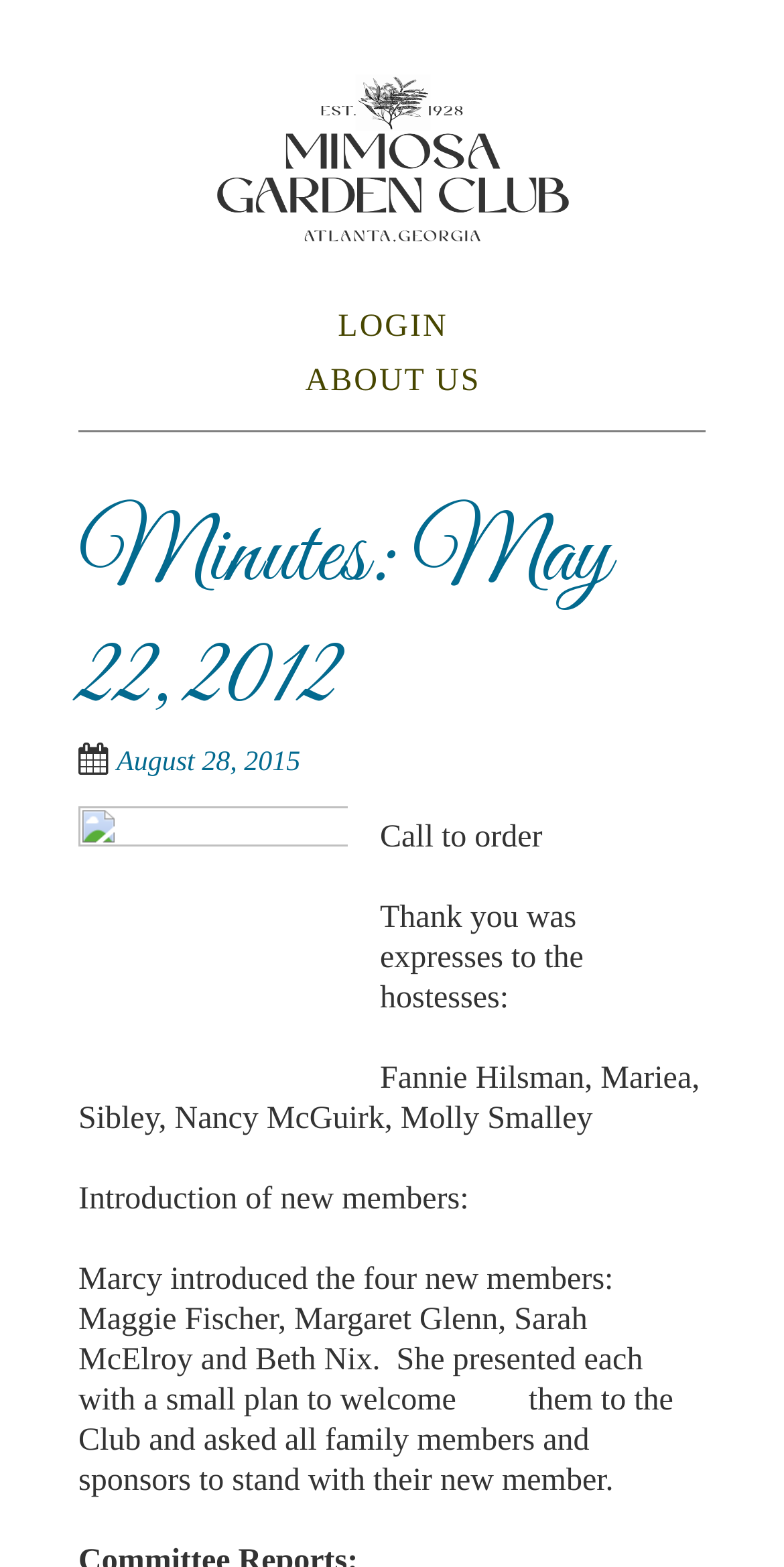Identify the bounding box of the UI component described as: "Login".

[0.267, 0.192, 0.736, 0.227]